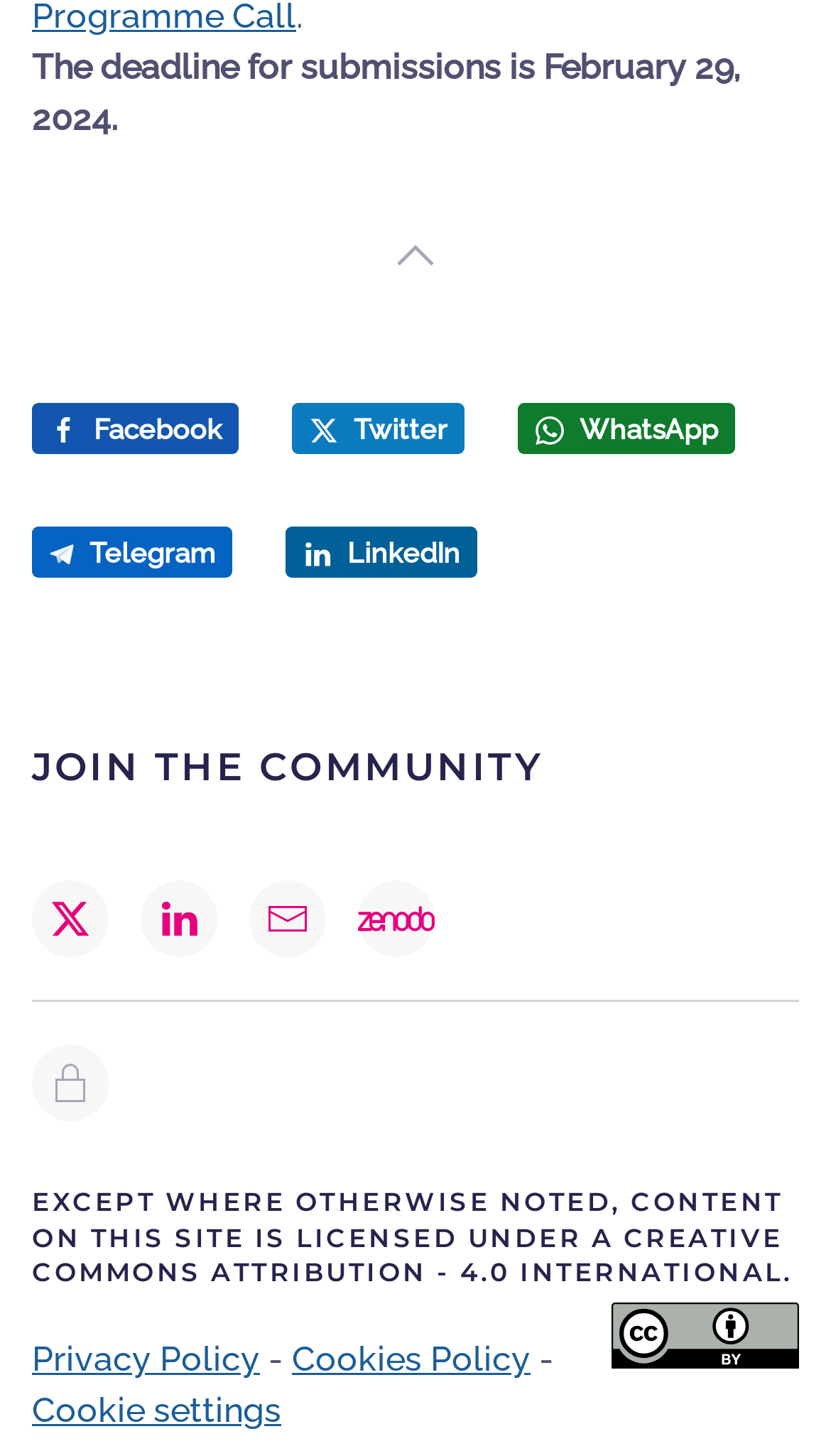Please provide the bounding box coordinates for the element that needs to be clicked to perform the following instruction: "View S4EOSC community on Zenodo". The coordinates should be given as four float numbers between 0 and 1, i.e., [left, top, right, bottom].

[0.431, 0.604, 0.523, 0.657]